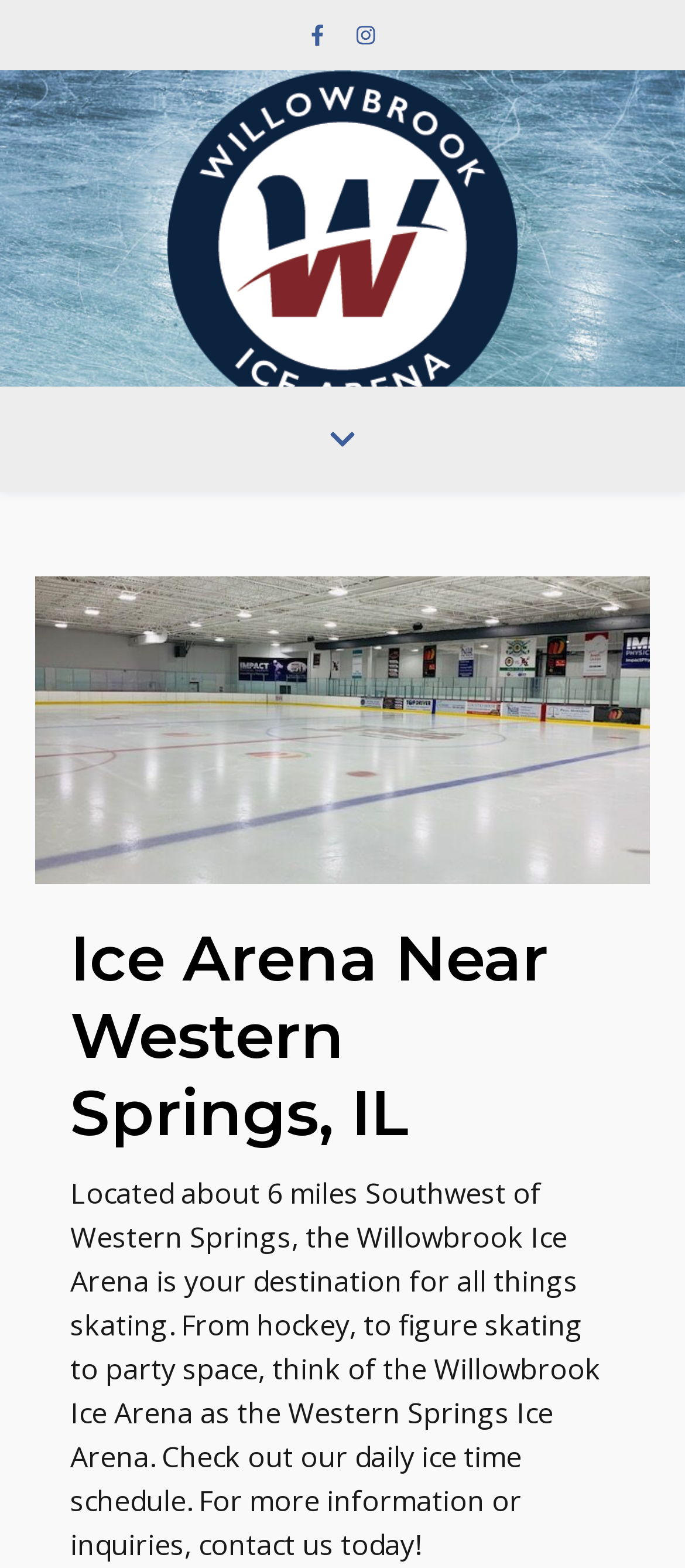What types of skating are mentioned on the webpage?
Based on the screenshot, respond with a single word or phrase.

hockey, figure skating